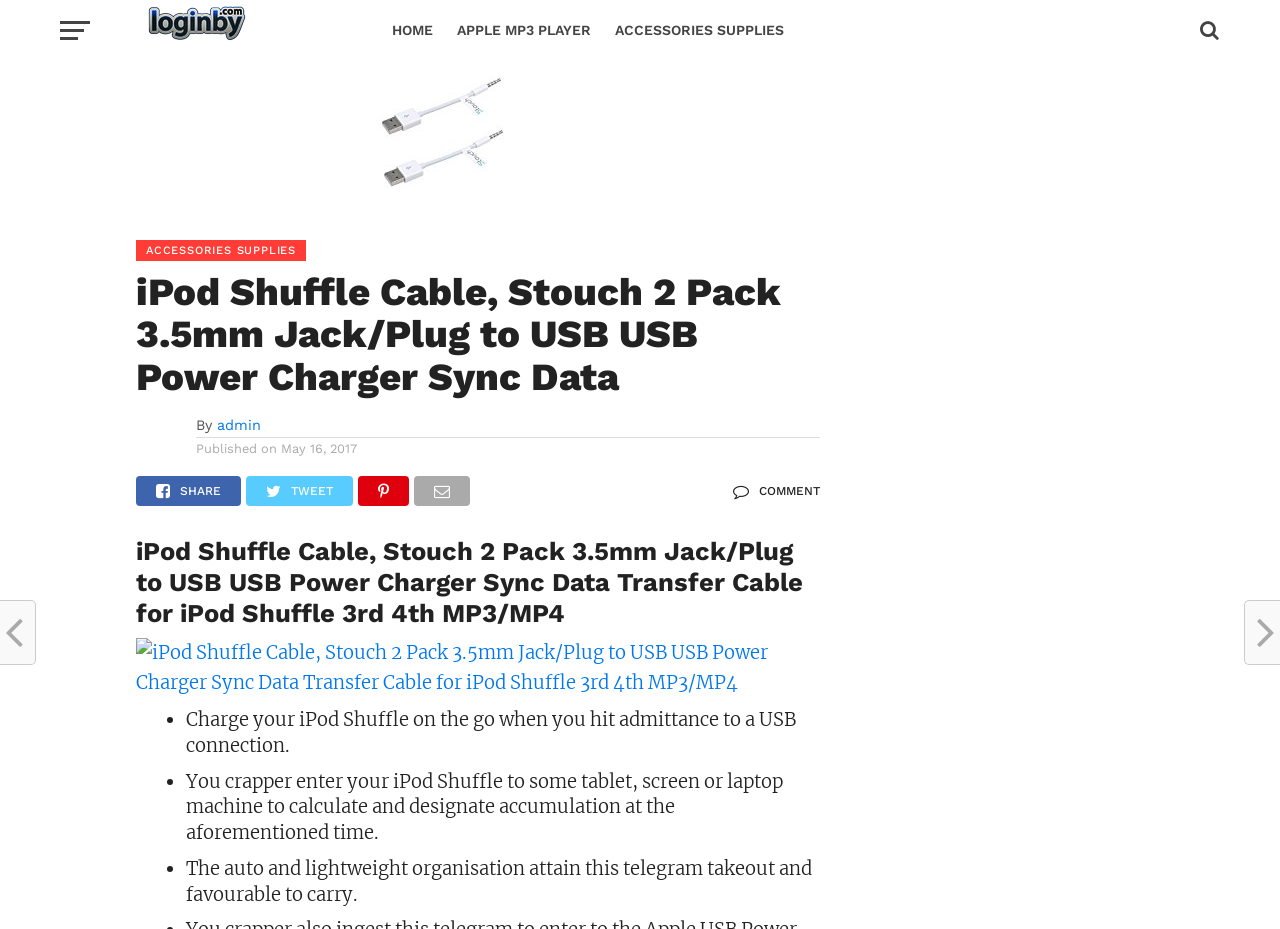Describe all significant elements and features of the webpage.

This webpage is about an iPod Shuffle cable product, specifically the Stouch 2 Pack 3.5mm Jack/Plug to USB USB Power Charger Sync Data Transfer Cable for iPod Shuffle 3rd 4th MP3/MP4. 

At the top, there is a link to "Buy Multimedia Device Online Now" accompanied by an image with the same description. Below this, there are three links: "HOME", "APPLE MP3 PLAYER", and "ACCESSORIES SUPPLIES", which are positioned horizontally across the top of the page.

The main content of the page is divided into sections. The first section has a heading that matches the product title, followed by a subheading with the text "By admin" and a publication date of "May 16, 2017". 

Below this, there is another heading with the same product title, accompanied by a link and an image. The image is positioned below the heading and link.

The next section is a list of three bullet points, each describing a feature of the product. The first point explains that the cable allows users to charge their iPod Shuffle on the go. The second point describes how the cable can be used to connect the iPod Shuffle to a tablet, screen, or laptop to charge and sync data at the same time. The third point highlights the cable's compact and lightweight design, making it easy to carry.